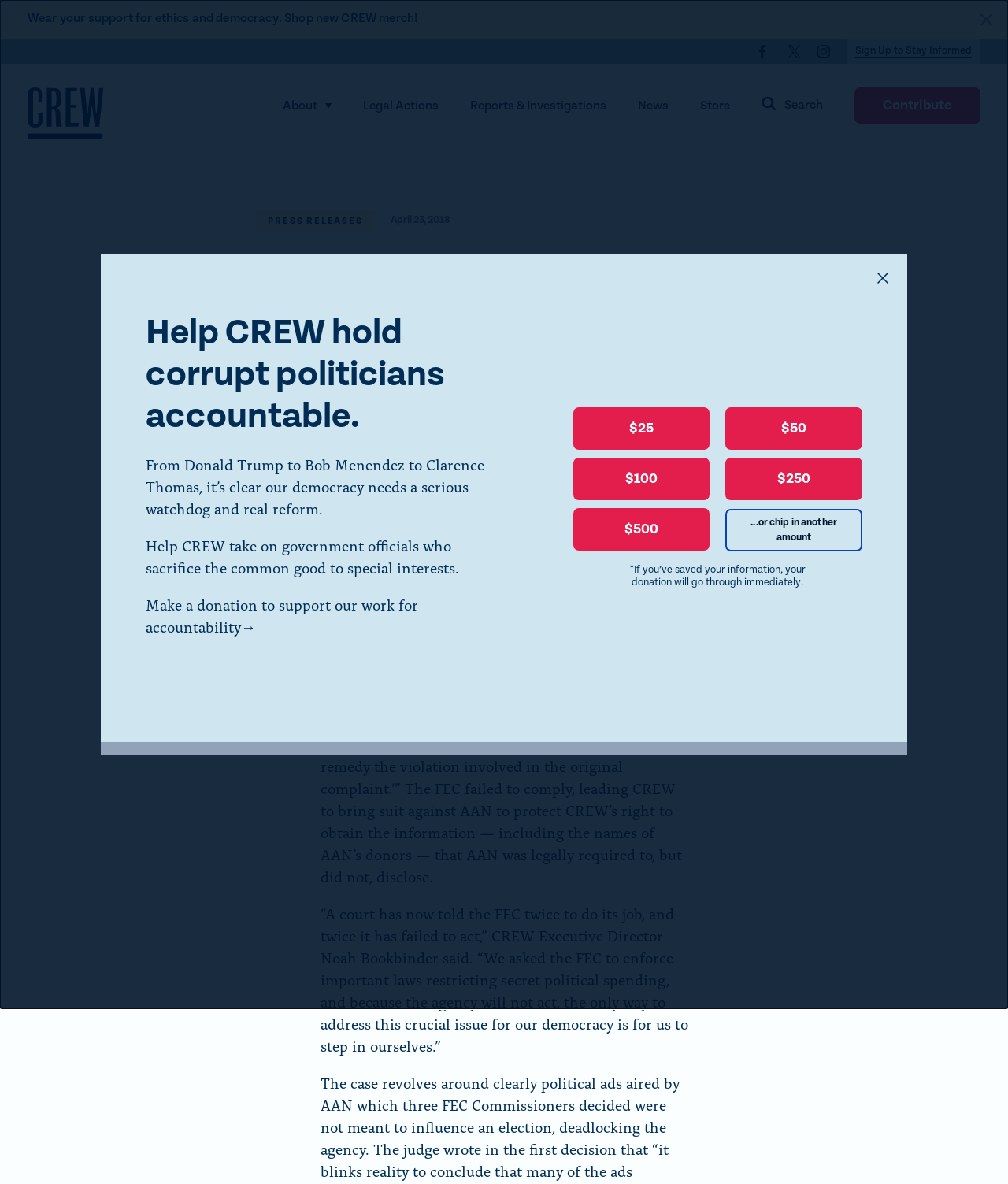Given the description: "Reports & Investigations", determine the bounding box coordinates of the UI element. The coordinates should be formatted as four float numbers between 0 and 1, [left, top, right, bottom].

[0.459, 0.067, 0.609, 0.111]